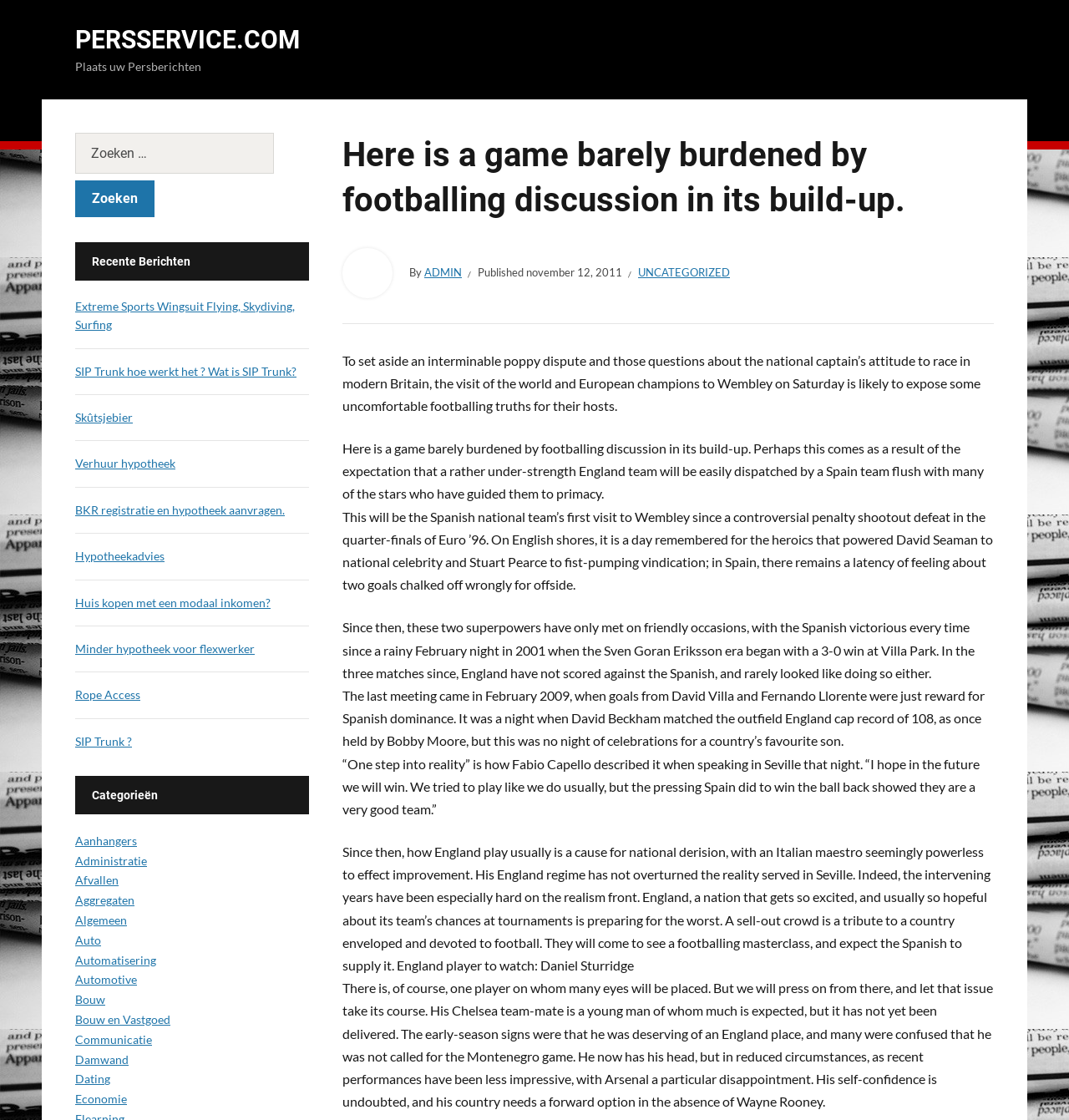What is the author of the article?
Offer a detailed and exhaustive answer to the question.

The author of the article can be found by looking at the header section of the webpage, where it says 'By ADMIN'. This indicates that the author of the article is ADMIN.